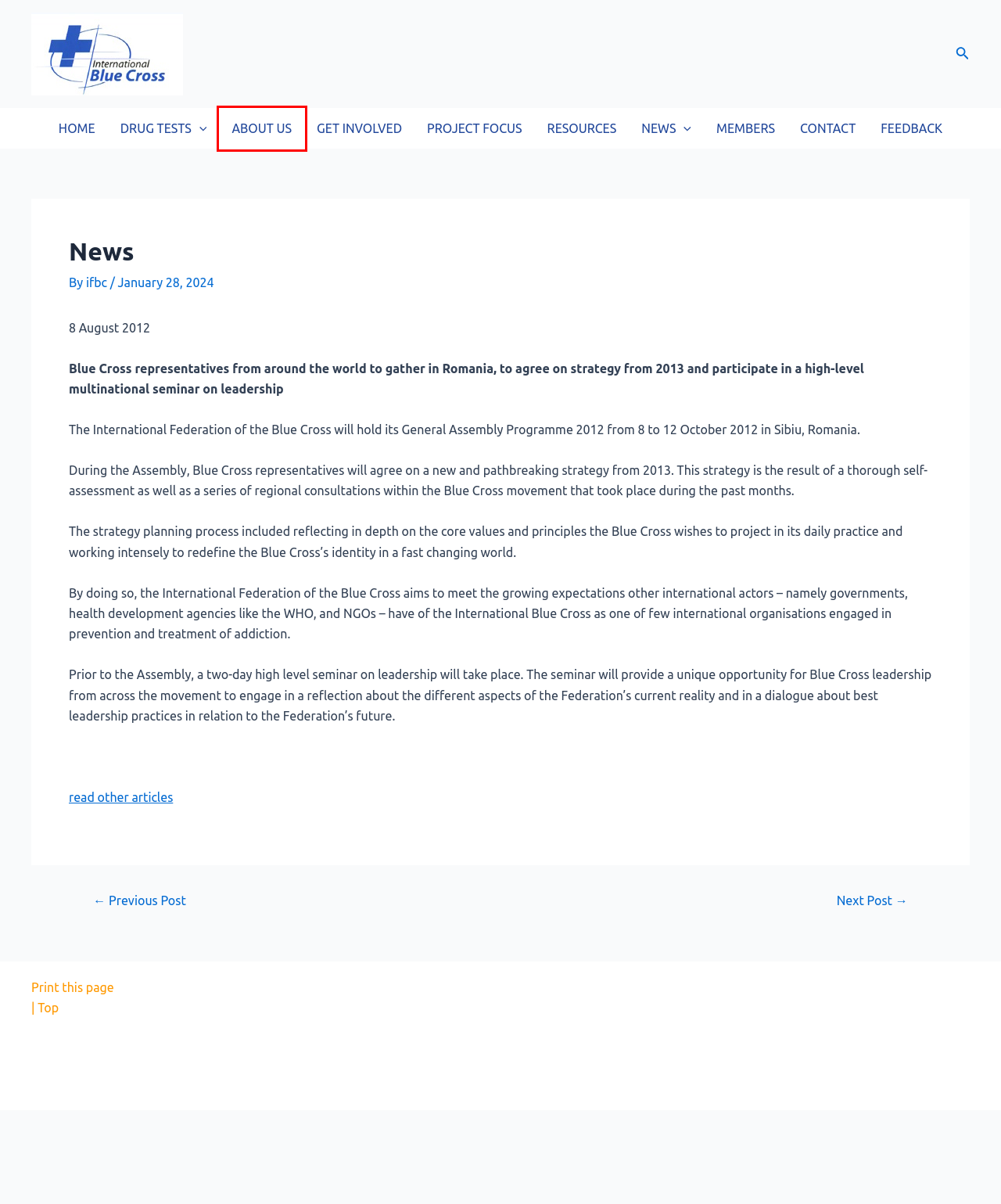Inspect the screenshot of a webpage with a red rectangle bounding box. Identify the webpage description that best corresponds to the new webpage after clicking the element inside the bounding box. Here are the candidates:
A. Projects Worldwide - International Blue Cross
B. Contact - International Blue Cross
C. About Us - International Blue Cross
D. Members - International Blue Cross
E. Project Stories - International Blue Cross
F. ifbc, Author at International Blue Cross
G. Get Involved - International Blue Cross
H. Feedback Form - International Blue Cross

C